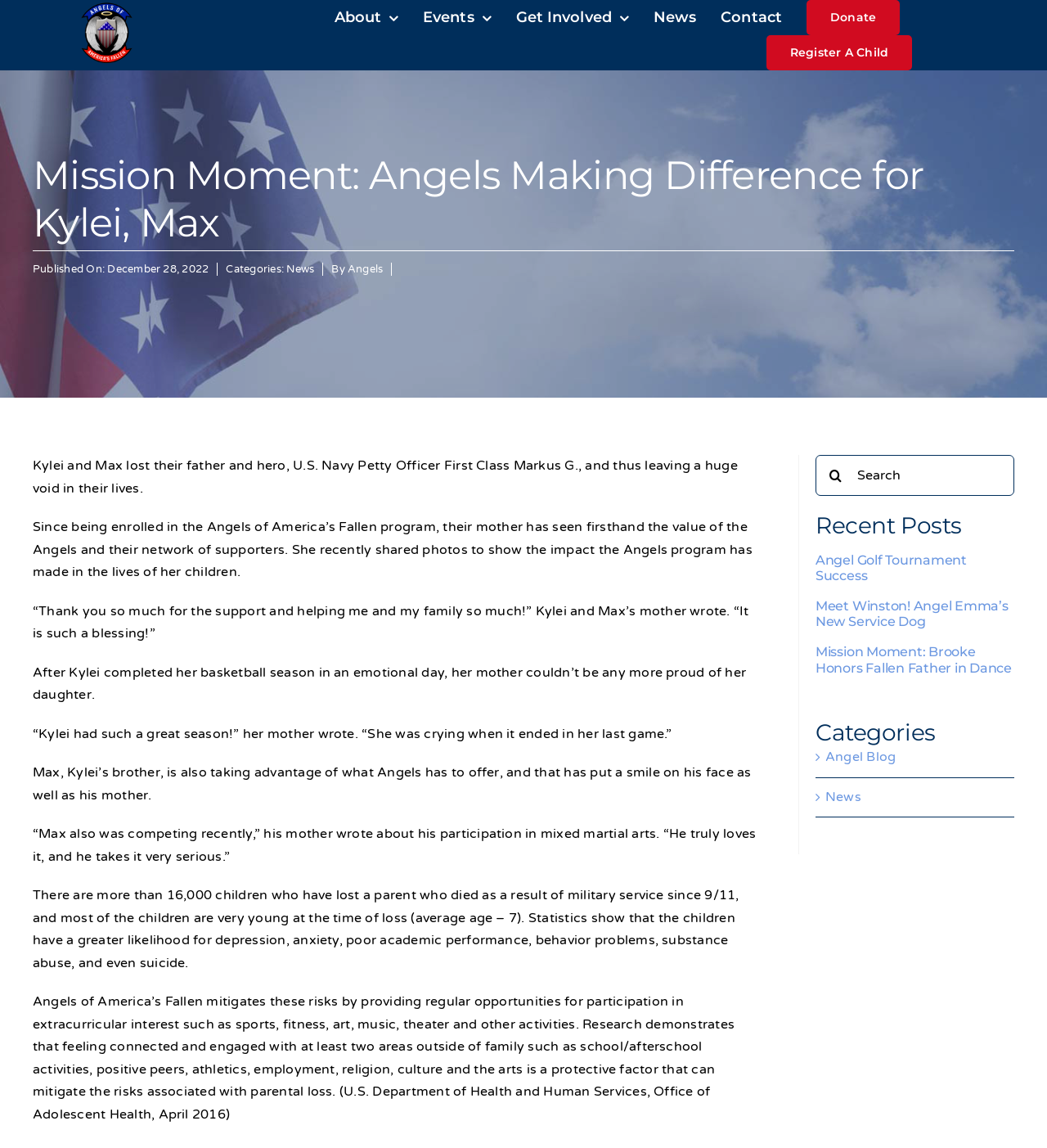What is the purpose of the Angels of America's Fallen program?
Please respond to the question with a detailed and informative answer.

The webpage explains that the Angels of America's Fallen program aims to mitigate the risks associated with parental loss, such as depression, anxiety, and poor academic performance, by providing opportunities for participation in extracurricular activities.